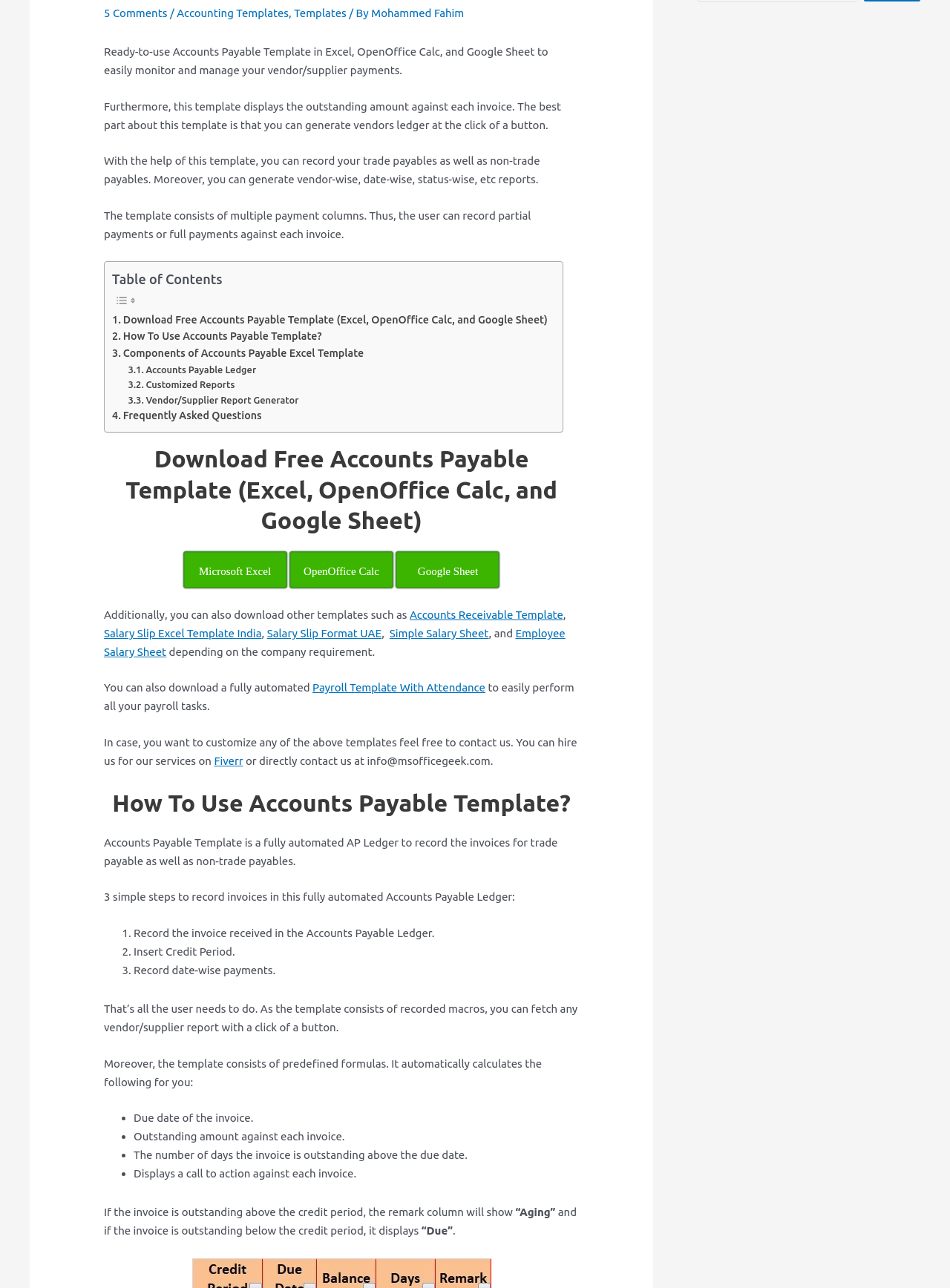Please provide the bounding box coordinate of the region that matches the element description: Fiverr. Coordinates should be in the format (top-left x, top-left y, bottom-right x, bottom-right y) and all values should be between 0 and 1.

[0.225, 0.586, 0.256, 0.595]